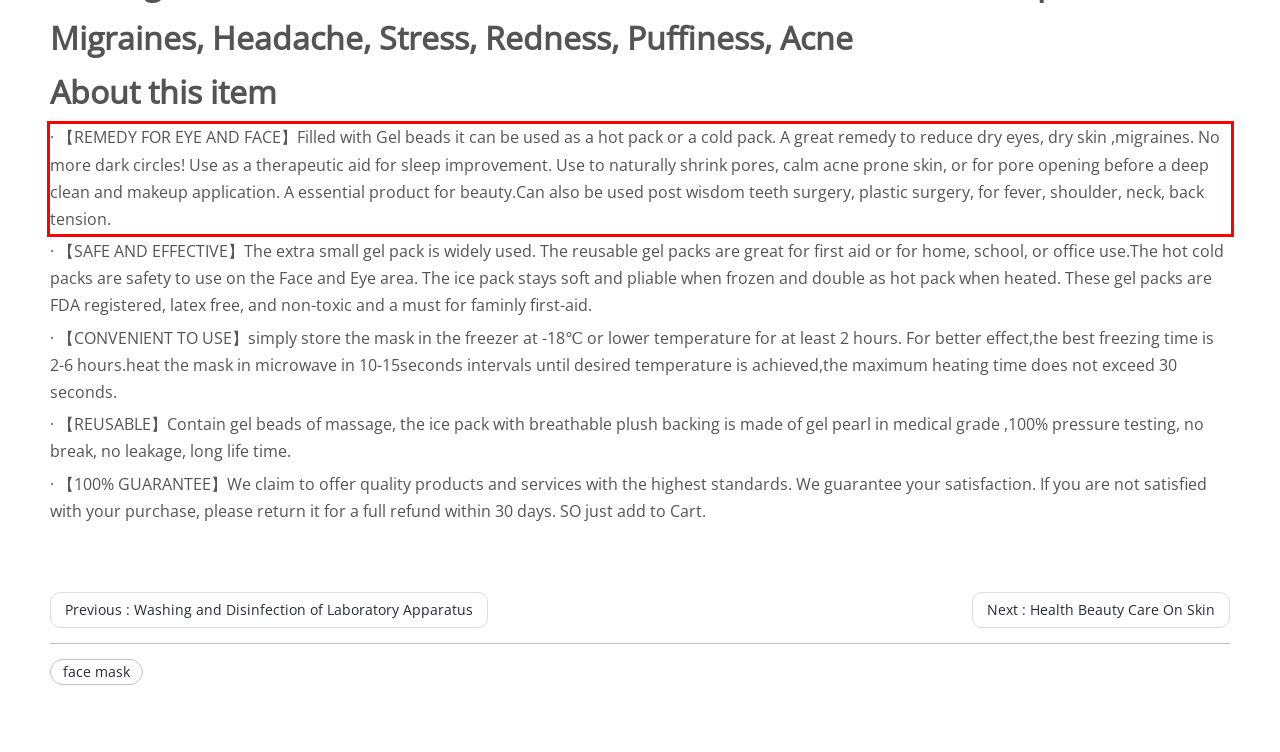You are provided with a screenshot of a webpage that includes a UI element enclosed in a red rectangle. Extract the text content inside this red rectangle.

· 【REMEDY FOR EYE AND FACE】Filled with Gel beads it can be used as a hot pack or a cold pack. A great remedy to reduce dry eyes, dry skin ,migraines. No more dark circles! Use as a therapeutic aid for sleep improvement. Use to naturally shrink pores, calm acne prone skin, or for pore opening before a deep clean and makeup application. A essential product for beauty.Can also be used post wisdom teeth surgery, plastic surgery, for fever, shoulder, neck, back tension.